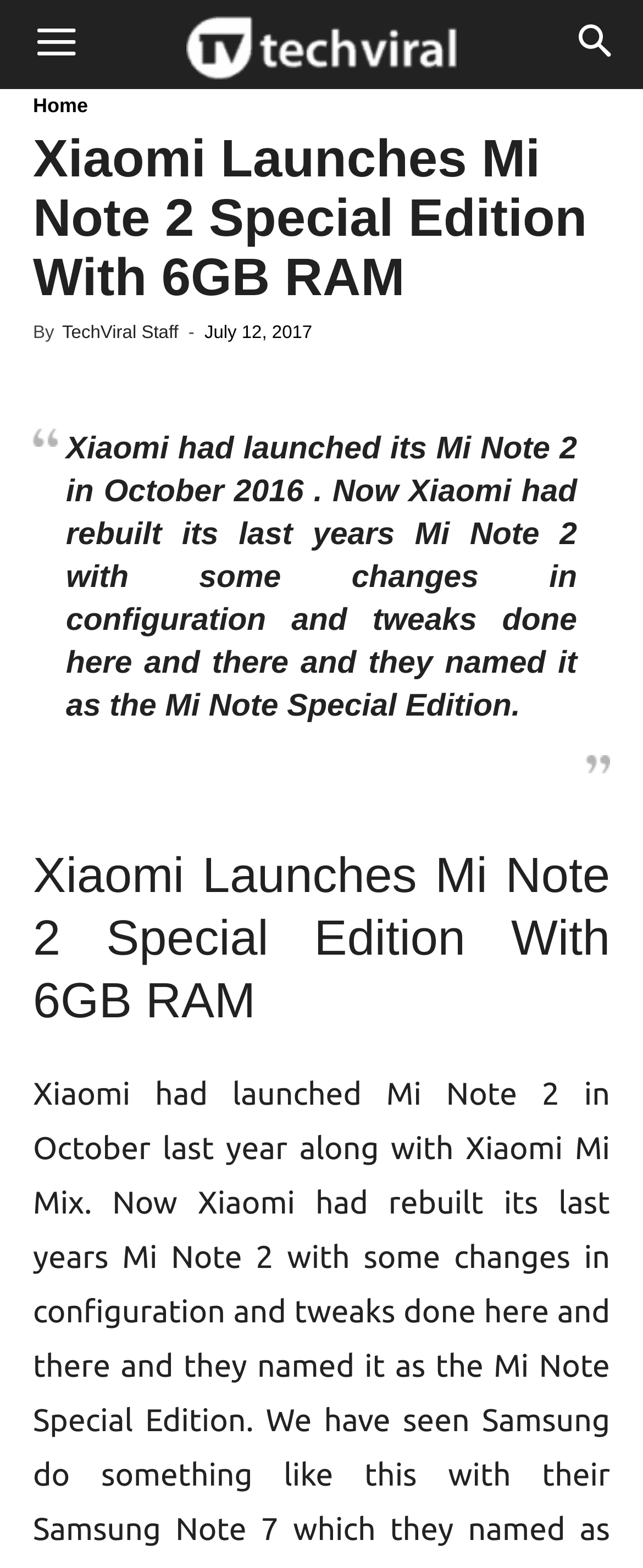When was the original Mi Note 2 launched?
Please use the image to deliver a detailed and complete answer.

The question asks about the launch date of the original Mi Note 2. From the webpage, we can see that the blockquote text 'Xiaomi had launched its Mi Note 2 in October 2016.' indicates that the original Mi Note 2 was launched in October 2016.